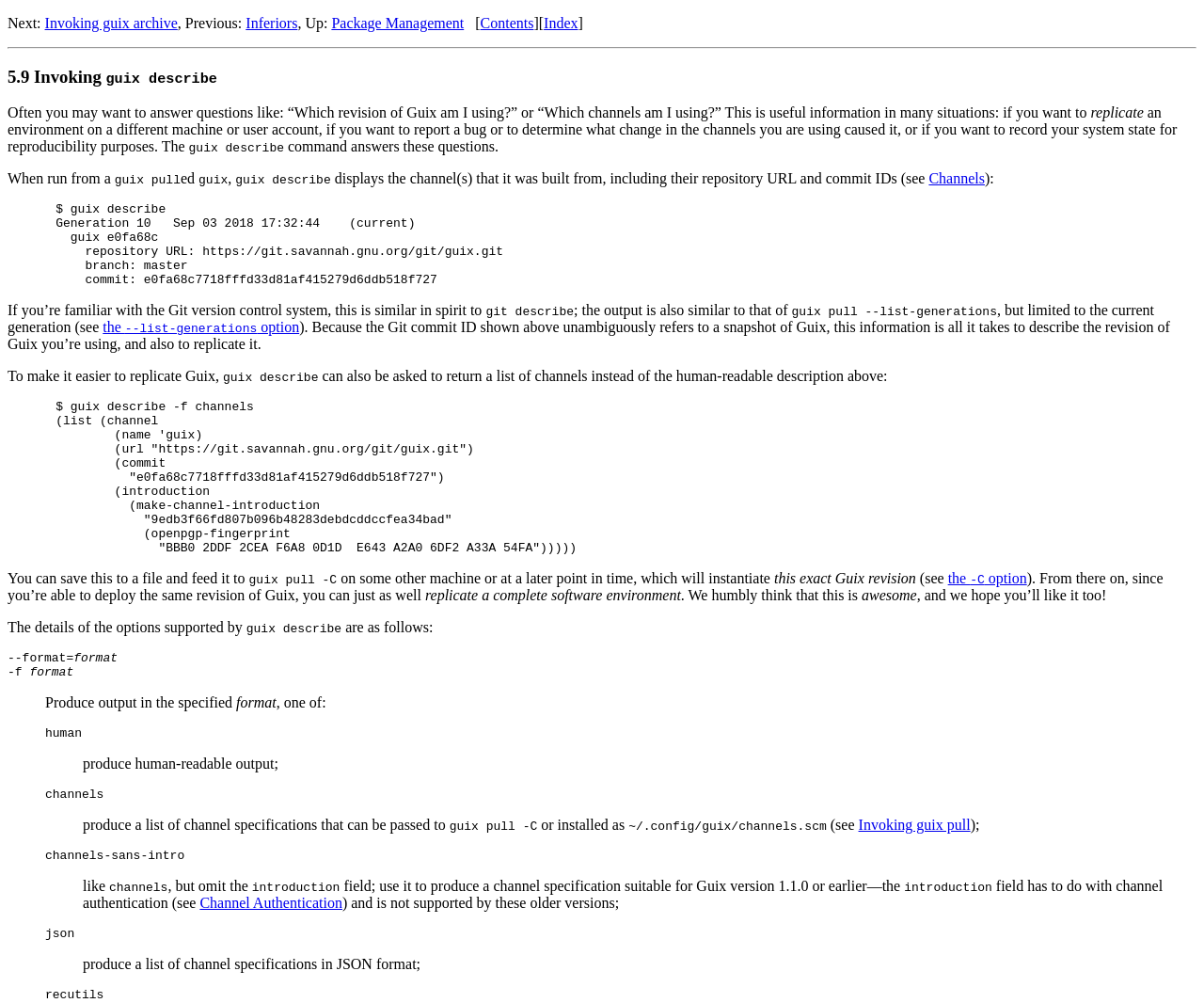Specify the bounding box coordinates of the element's area that should be clicked to execute the given instruction: "Click on 'Contents'". The coordinates should be four float numbers between 0 and 1, i.e., [left, top, right, bottom].

[0.399, 0.015, 0.443, 0.031]